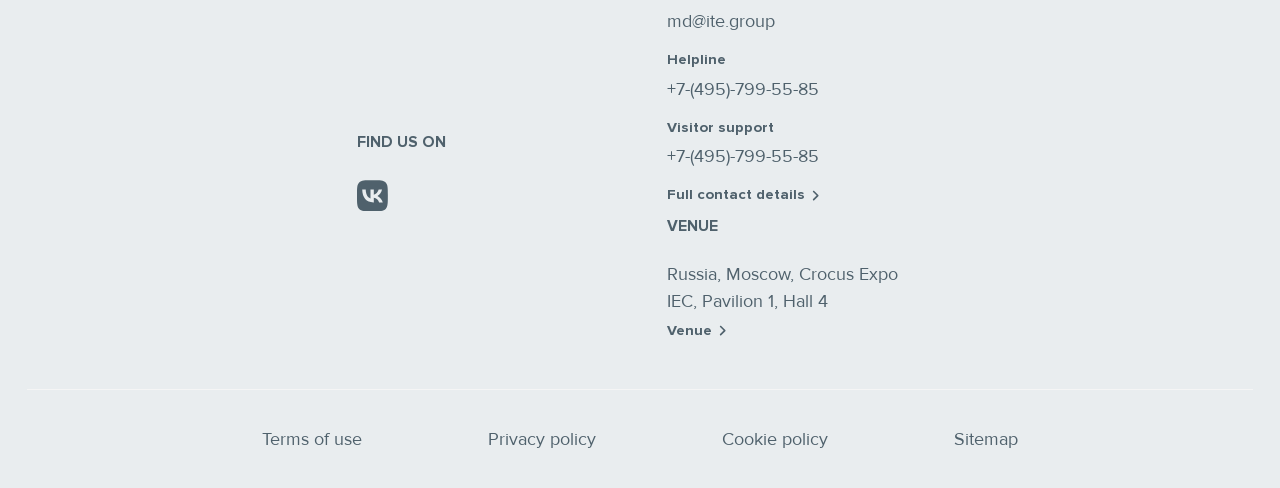Determine the coordinates of the bounding box that should be clicked to complete the instruction: "Find us on social media". The coordinates should be represented by four float numbers between 0 and 1: [left, top, right, bottom].

[0.279, 0.275, 0.479, 0.311]